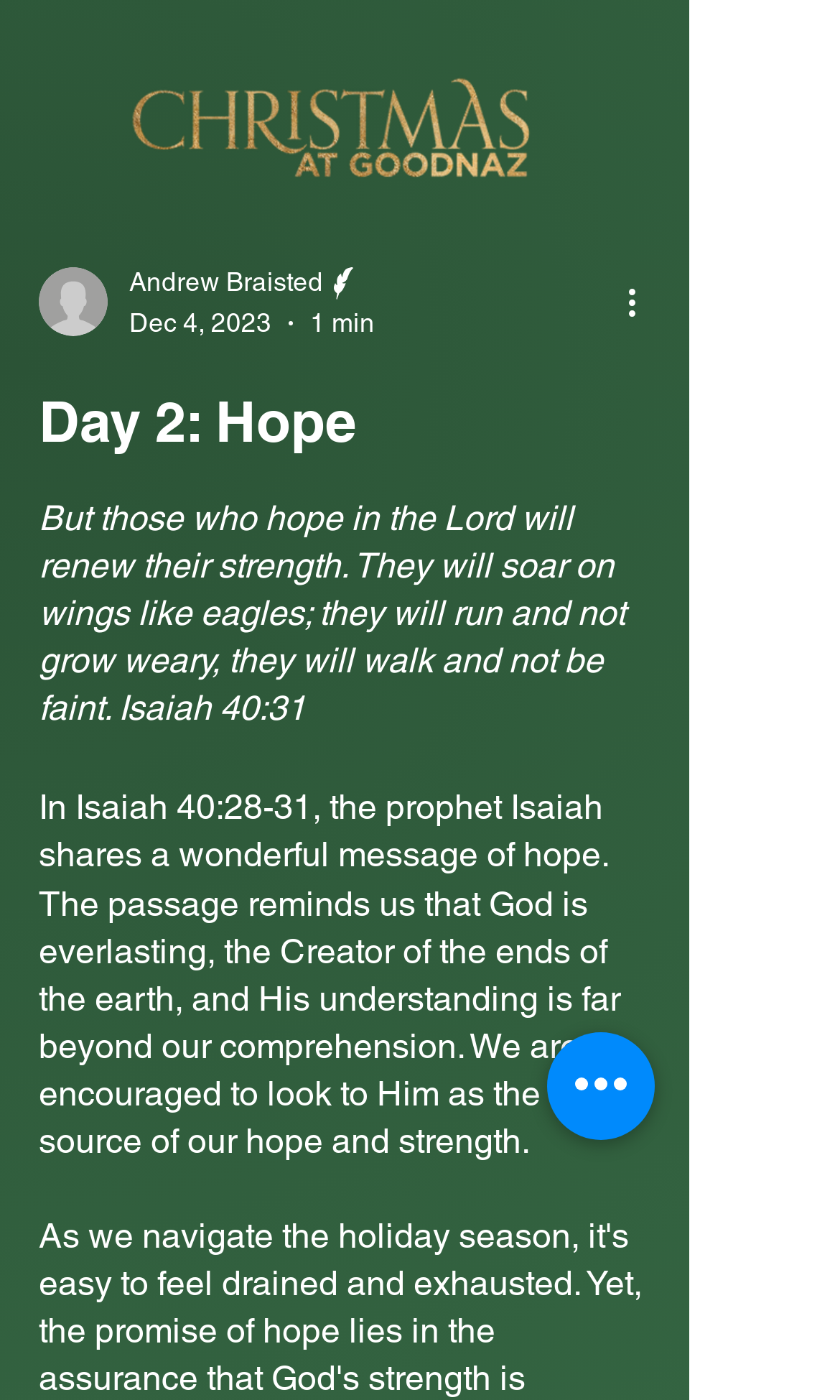What is the source of hope and strength?
Ensure your answer is thorough and detailed.

By reading the article, we can see that it mentions that God is the source of hope and strength. The passage from Isaiah 40:28-31 is quoted, which encourages us to look to God as the source of our hope and strength.